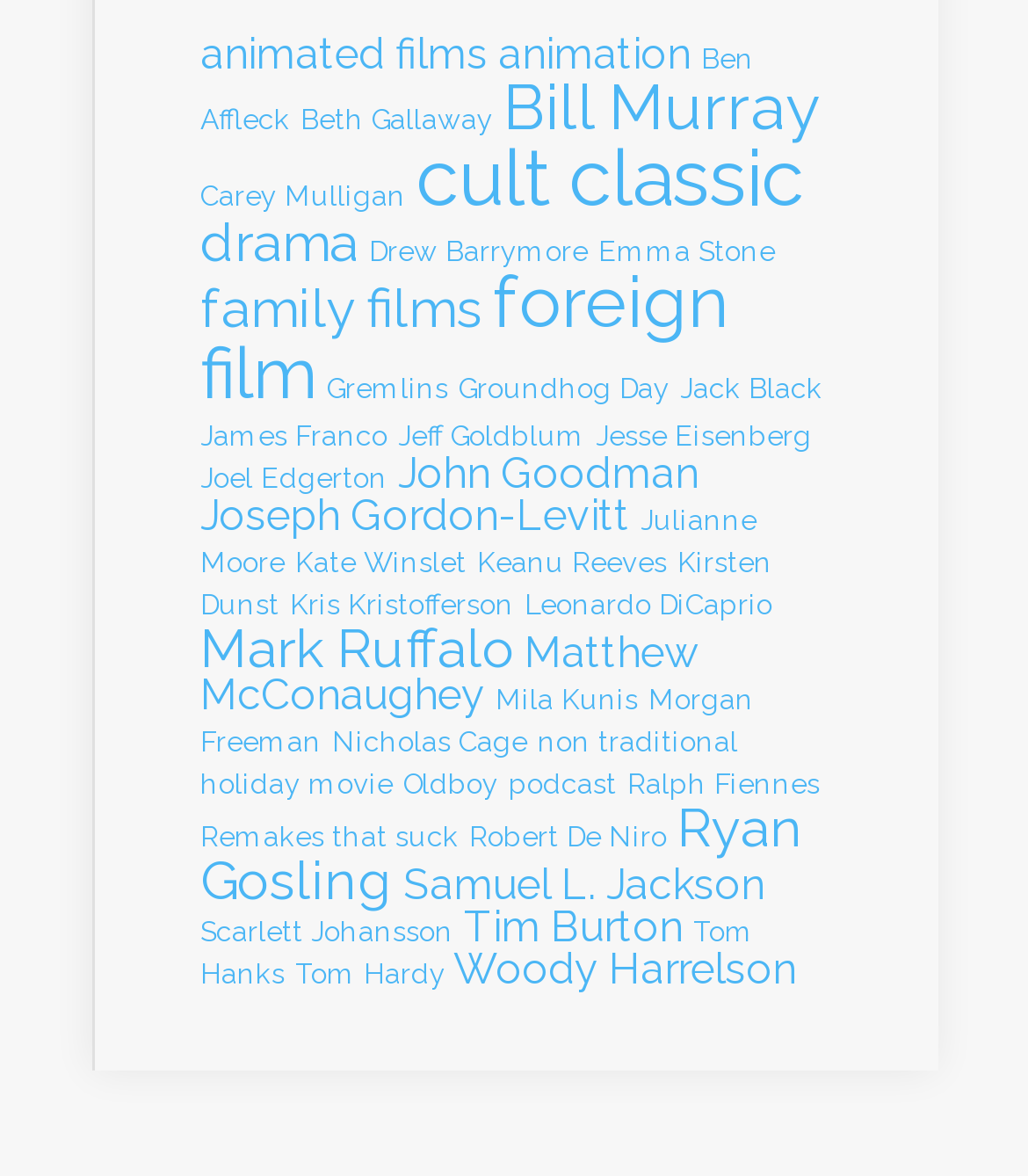Pinpoint the bounding box coordinates of the area that must be clicked to complete this instruction: "Discover foreign films".

[0.195, 0.222, 0.71, 0.352]